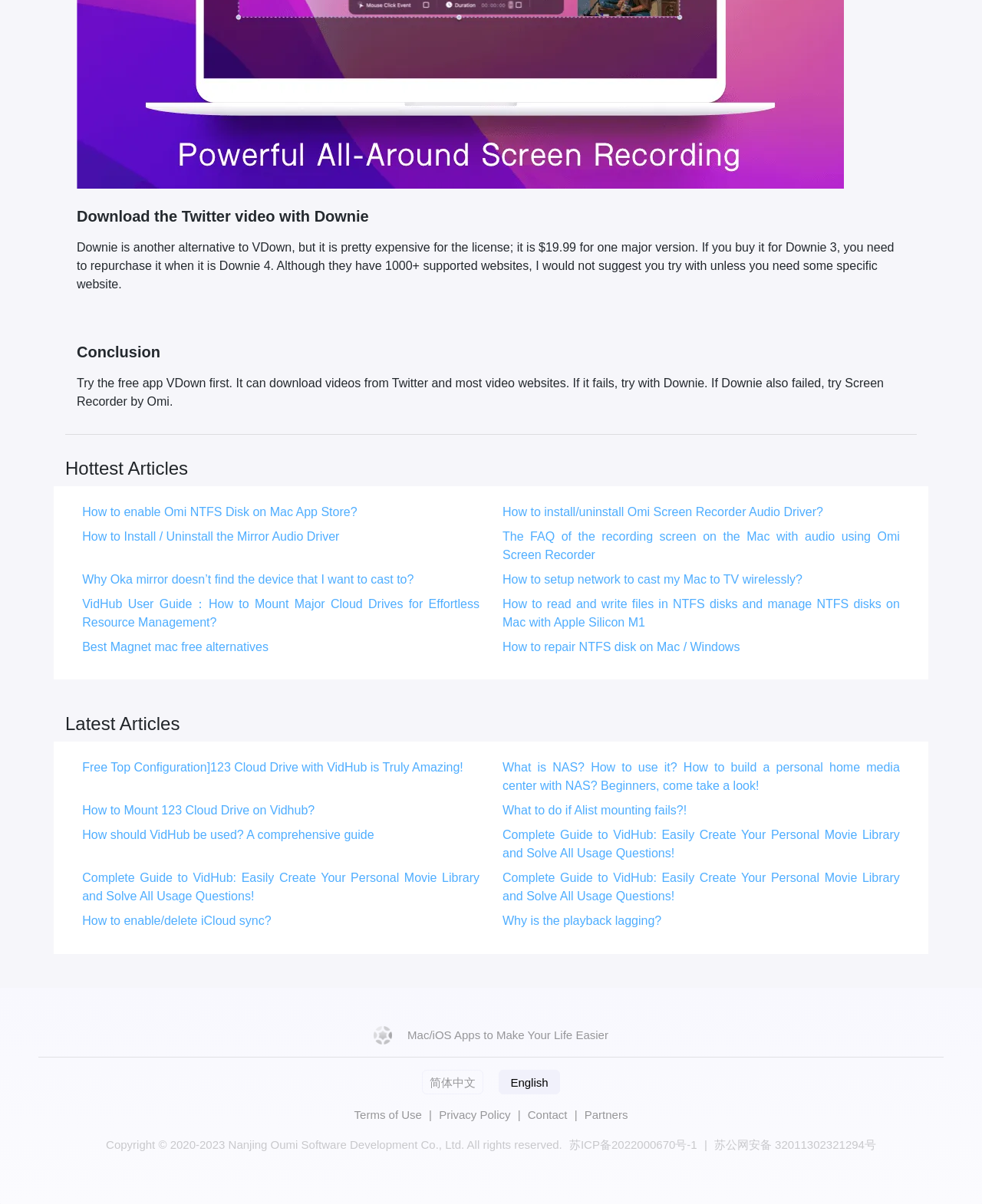Can you determine the bounding box coordinates of the area that needs to be clicked to fulfill the following instruction: "Check the FAQ of the recording screen on the Mac with audio using Omi Screen Recorder"?

[0.512, 0.44, 0.916, 0.466]